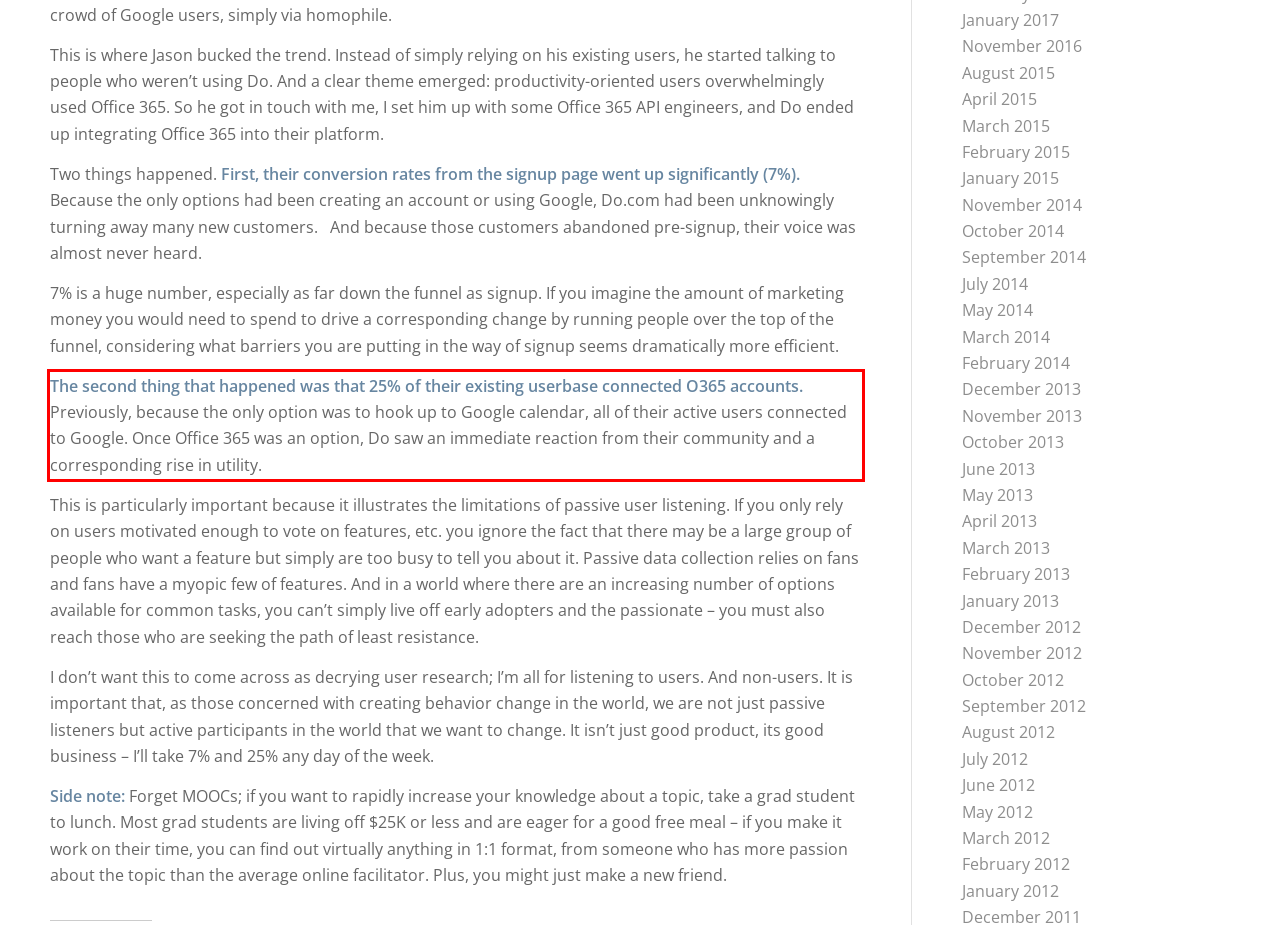Please perform OCR on the UI element surrounded by the red bounding box in the given webpage screenshot and extract its text content.

The second thing that happened was that 25% of their existing userbase connected O365 accounts. Previously, because the only option was to hook up to Google calendar, all of their active users connected to Google. Once Office 365 was an option, Do saw an immediate reaction from their community and a corresponding rise in utility.